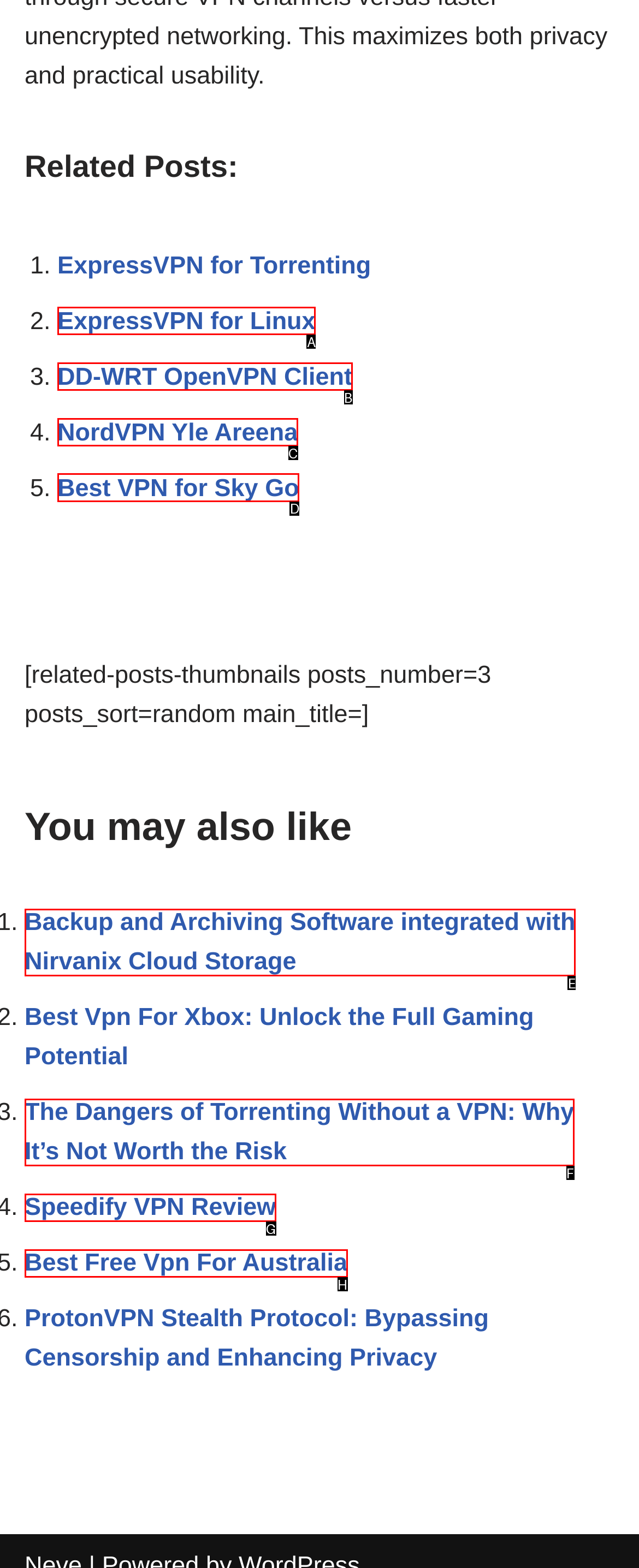Identify the letter of the option that should be selected to accomplish the following task: Explore 'Best VPN for Sky Go'. Provide the letter directly.

D